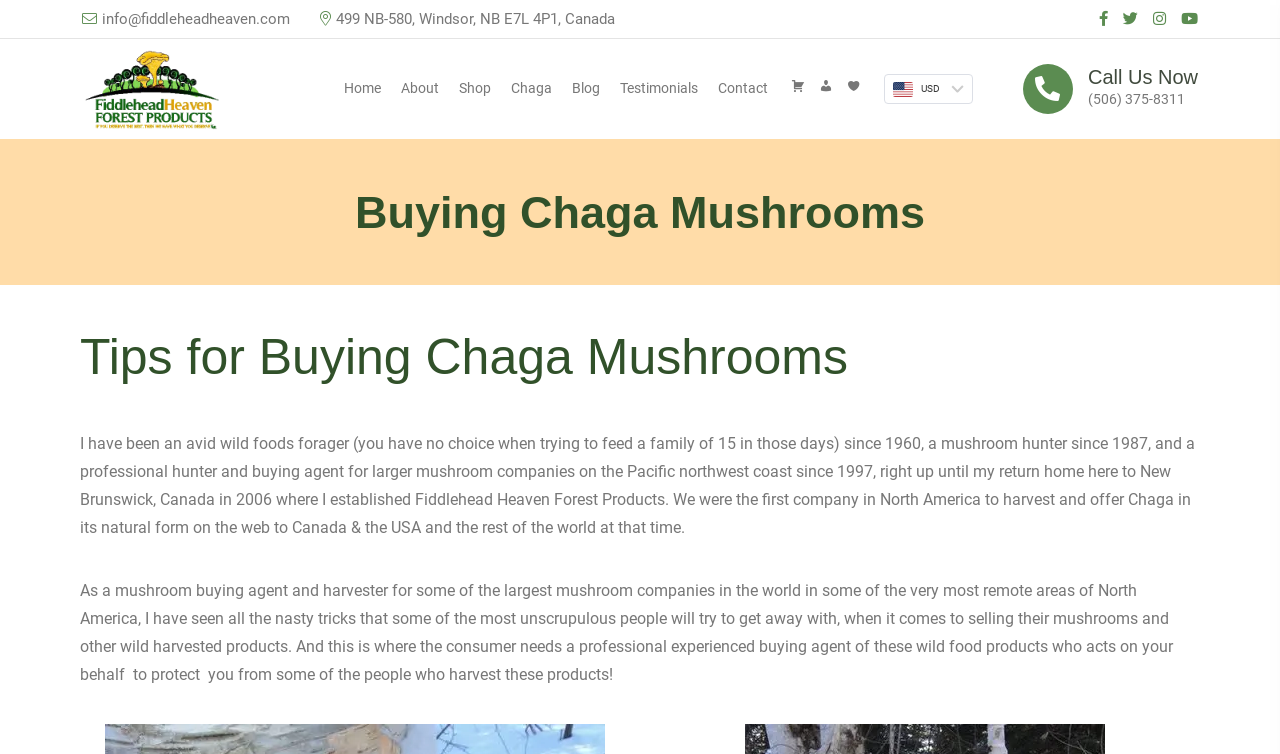Find the bounding box coordinates of the element I should click to carry out the following instruction: "Click the about link".

[0.313, 0.058, 0.343, 0.175]